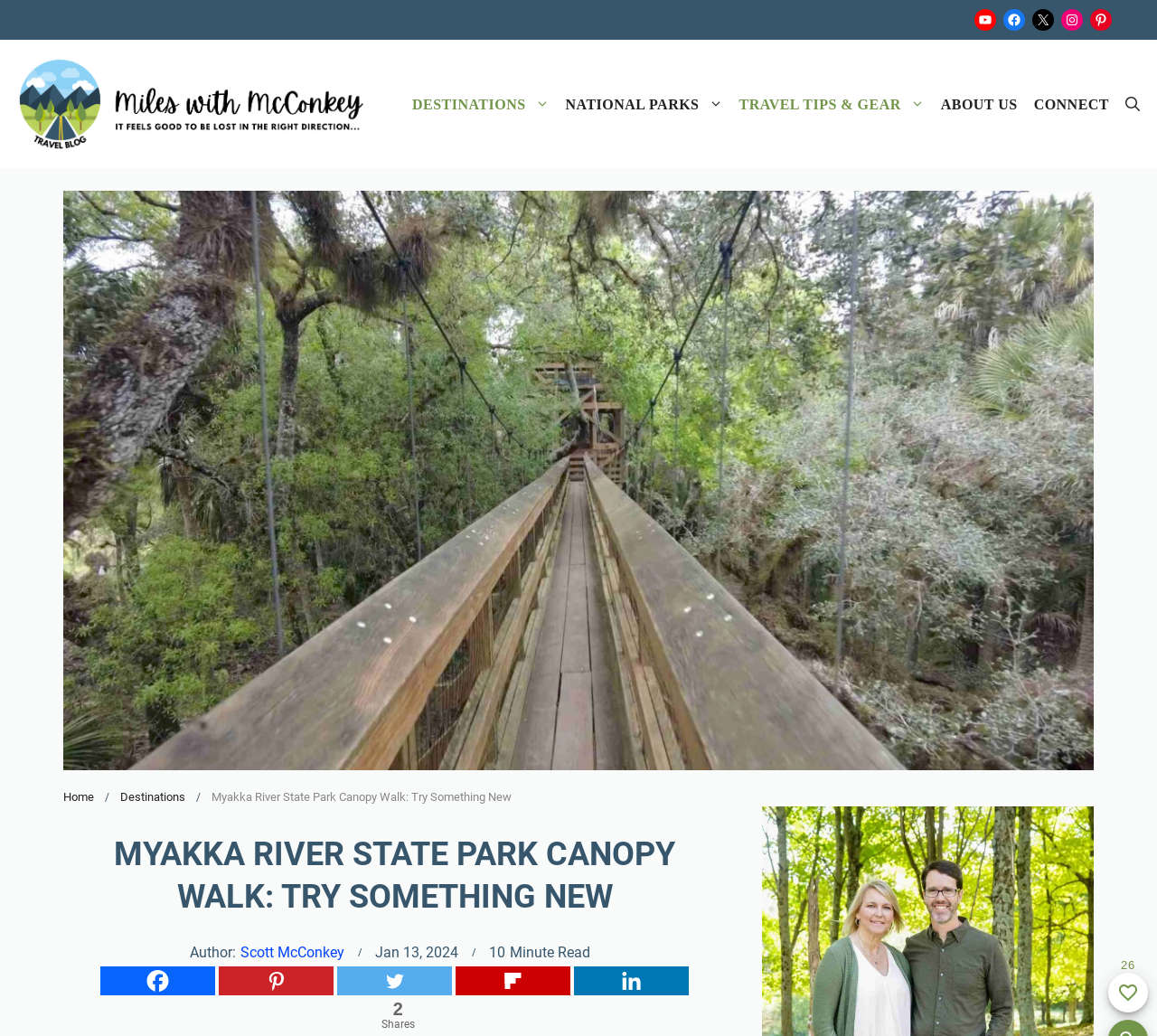What is the name of the state park?
Use the information from the screenshot to give a comprehensive response to the question.

I found the answer by looking at the image with the description 'Myakka River State Park Canopy Walkway' and the heading 'MYAKKA RIVER STATE PARK CANOPY WALK: TRY SOMETHING NEW'.